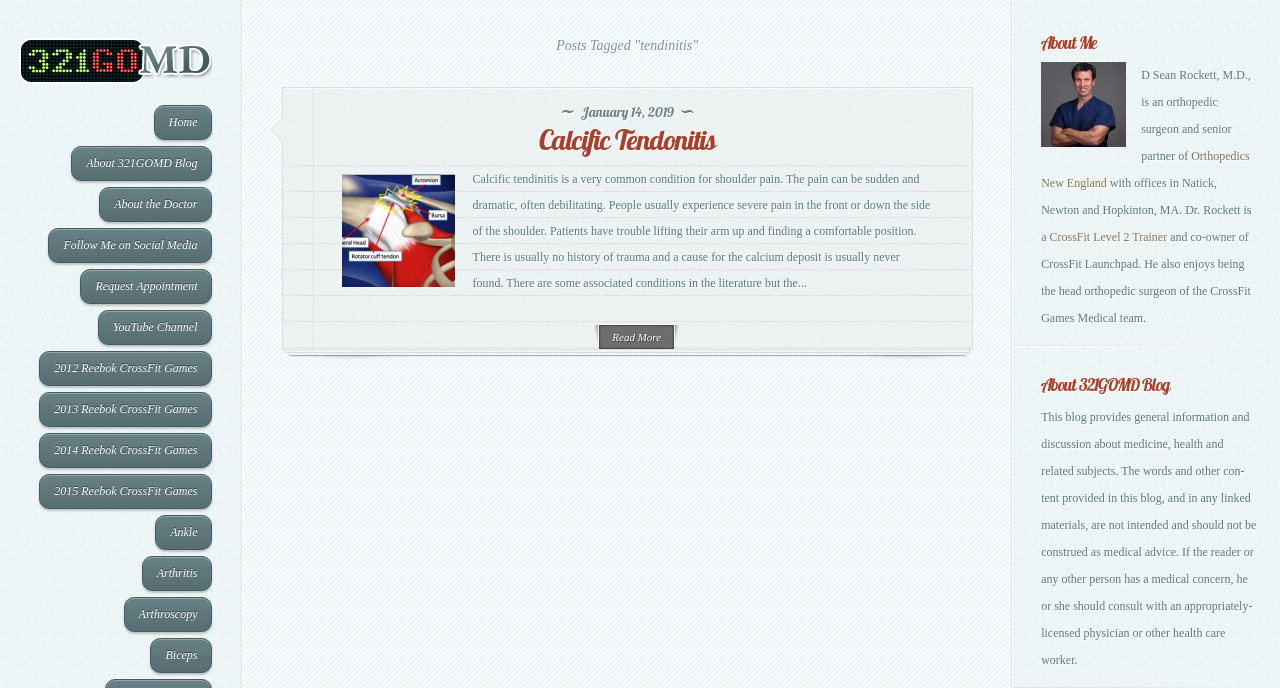Based on the element description Arthroscopy‏, identify the bounding box coordinates for the UI element. The coordinates should be in the format (top-left x, top-left y, bottom-right x, bottom-right y) and within the 0 to 1 range.

[0.097, 0.868, 0.166, 0.919]